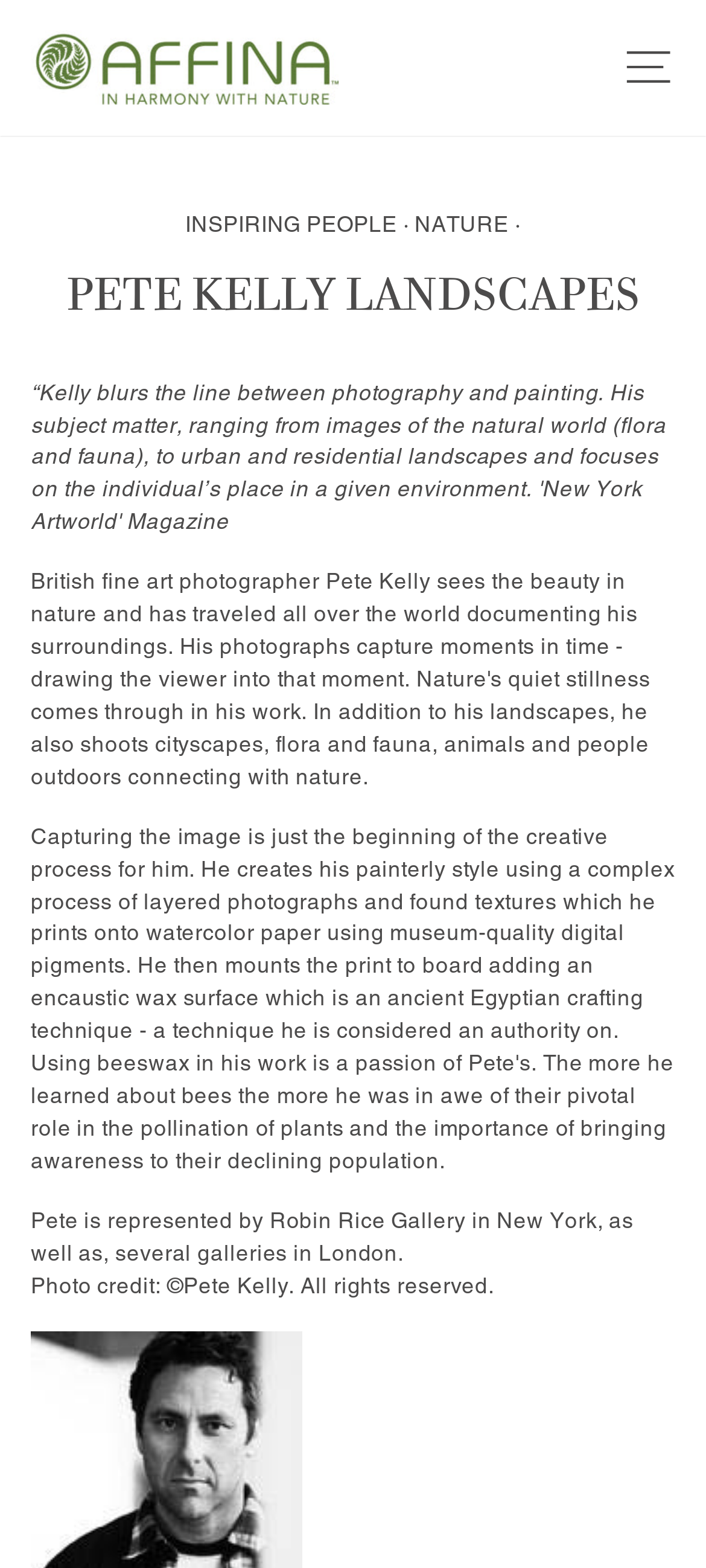Provide a short answer to the following question with just one word or phrase: What is the name of the gallery in New York?

Robin Rice Gallery